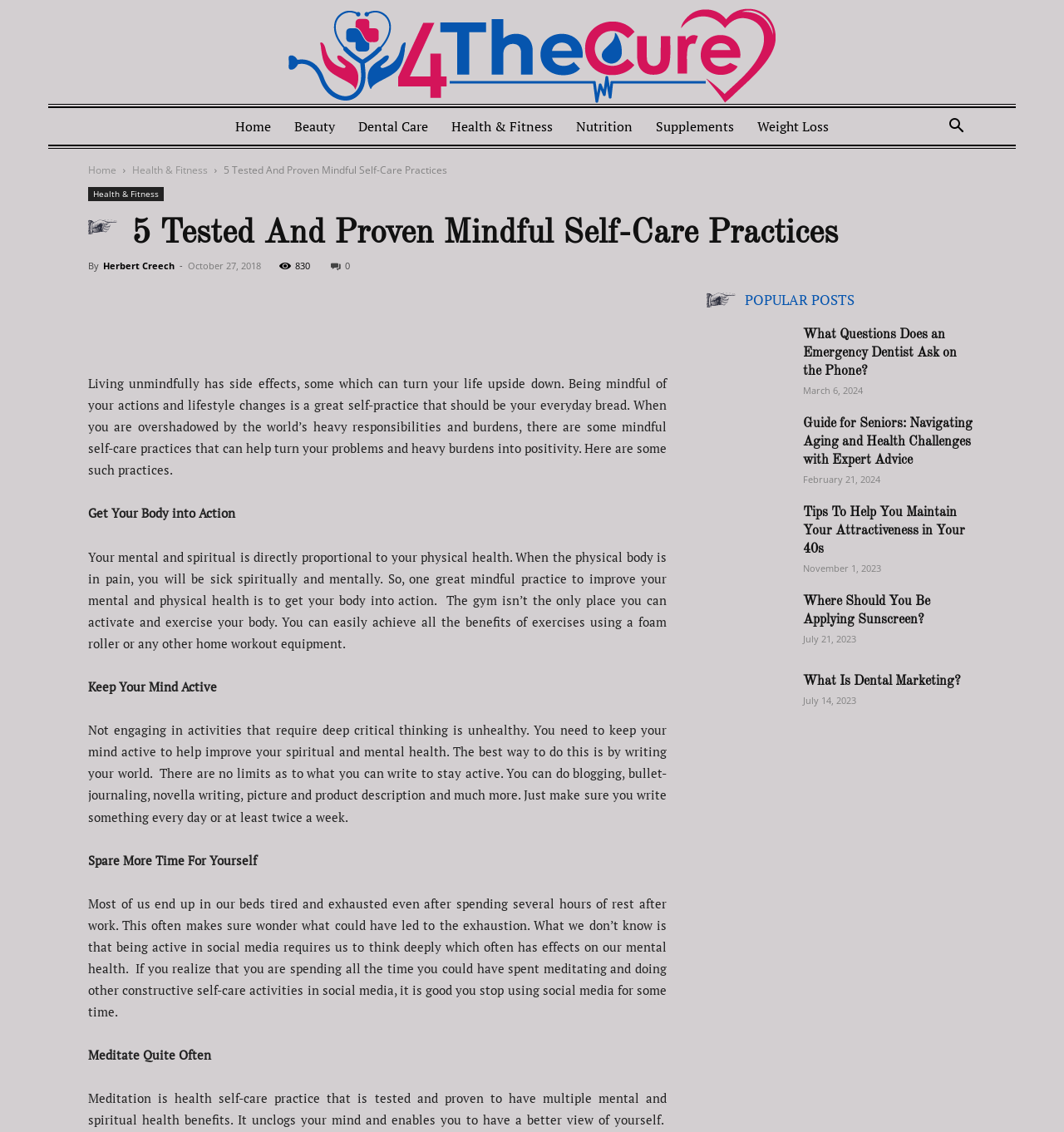Using the element description: "Vocal workshops – May 2023!", determine the bounding box coordinates for the specified UI element. The coordinates should be four float numbers between 0 and 1, [left, top, right, bottom].

None